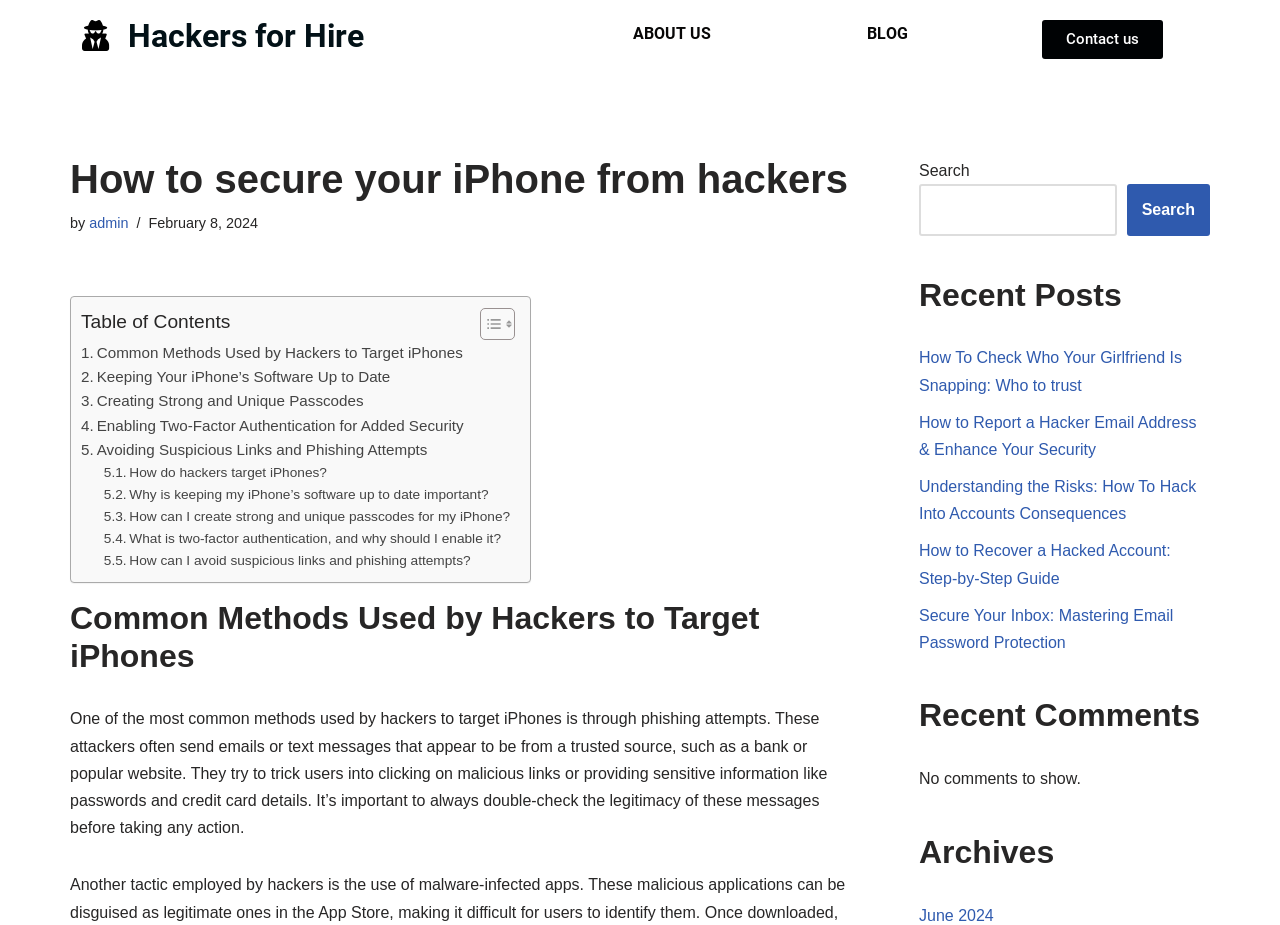Determine the bounding box coordinates of the clickable element necessary to fulfill the instruction: "Toggle Table of Content". Provide the coordinates as four float numbers within the 0 to 1 range, i.e., [left, top, right, bottom].

[0.363, 0.332, 0.399, 0.368]